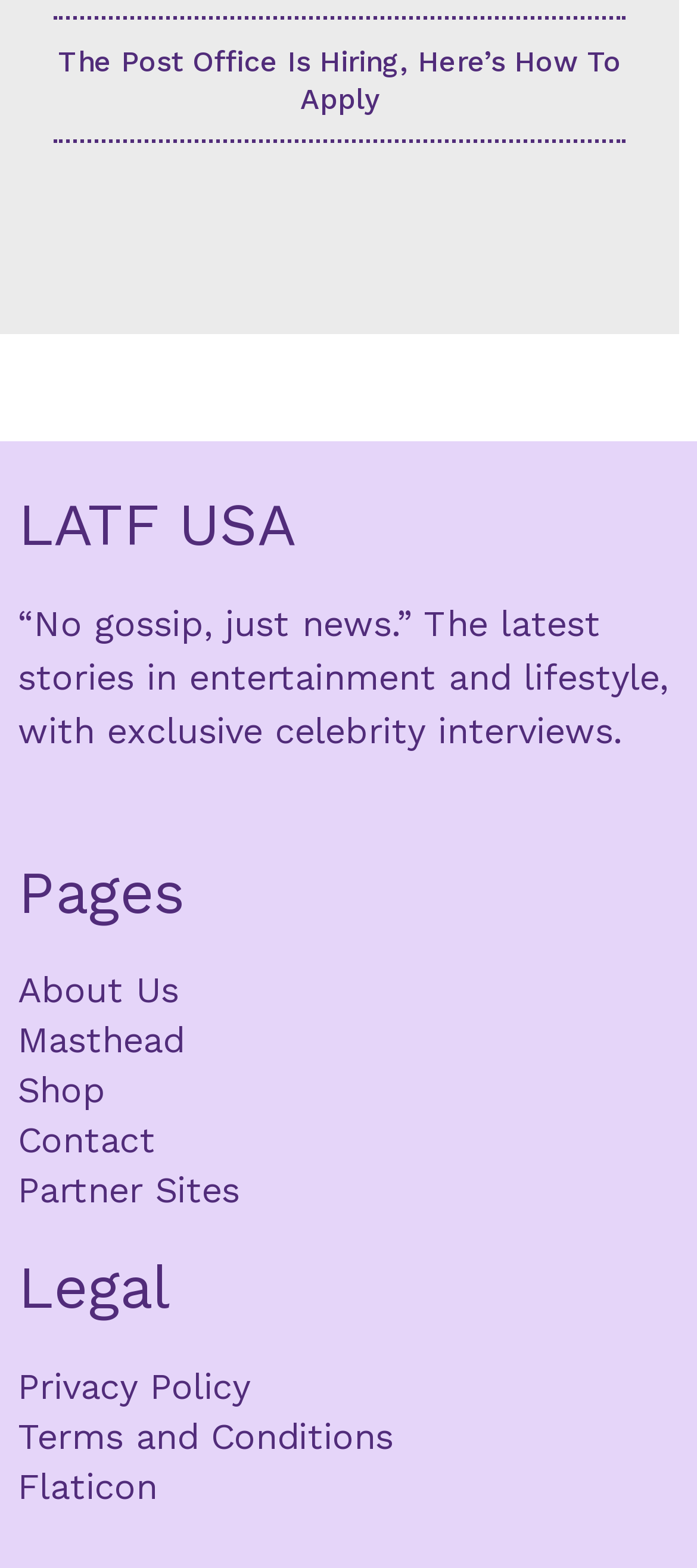Based on the image, please elaborate on the answer to the following question:
What is the purpose of the 'About Us' link?

I assumed this by understanding the common convention of 'About Us' links on websites, which typically provide information about the website, its mission, and its team.